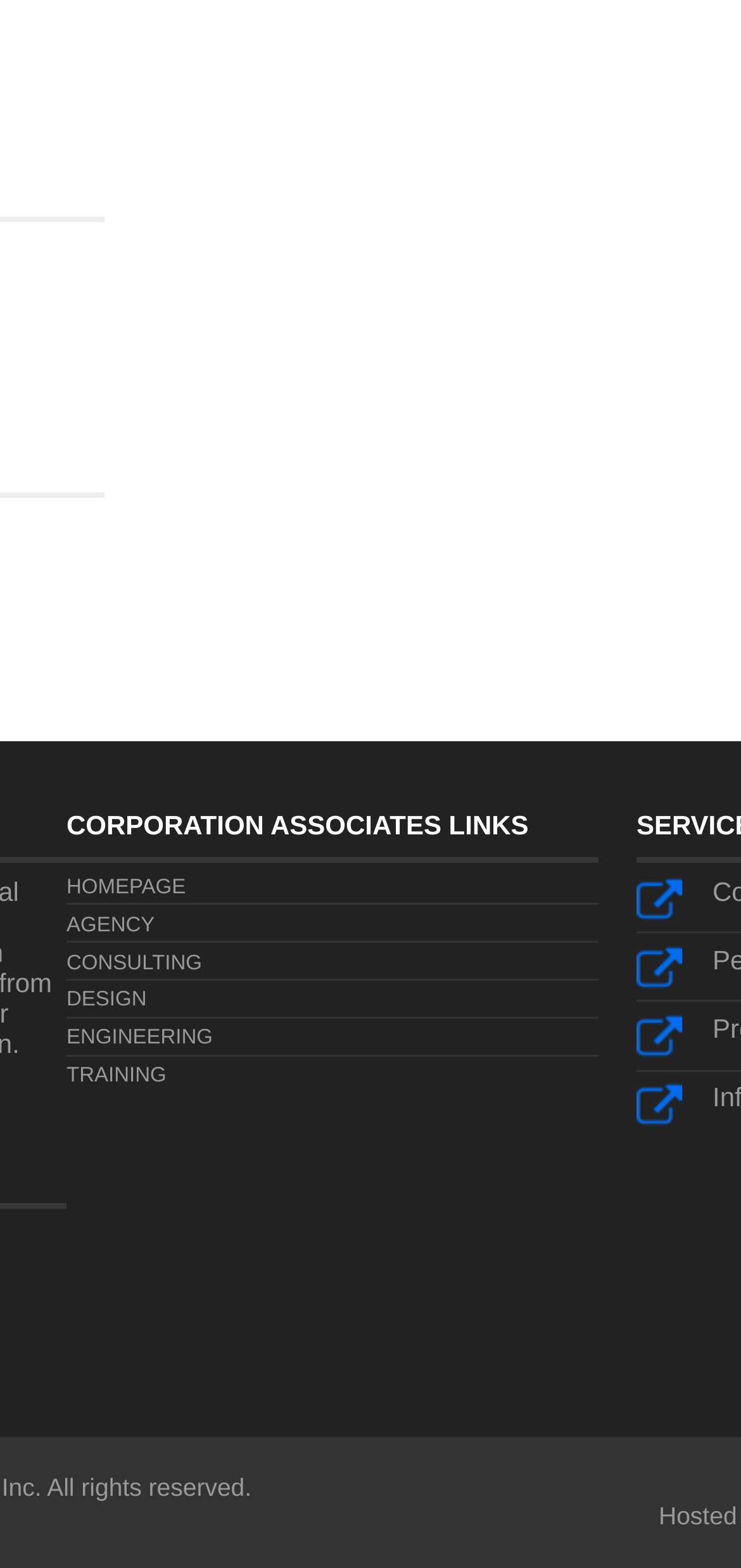What is the purpose of the images on the right?
Utilize the image to construct a detailed and well-explained answer.

The images on the right side of the webpage, including 'My Big Idea', 'Pencraft Studio', 'Business News Press', and 'Maintenance One Performance, Inc.', appear to be company logos, suggesting that these companies are associated with the corporation or are clients of the corporation.